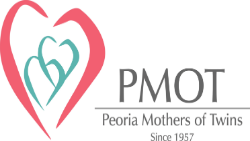What is the acronym displayed below the hearts?
Answer the question with a thorough and detailed explanation.

The acronym 'PMOT' is prominently displayed below the hearts, which stands for Peoria Mothers of Twins.